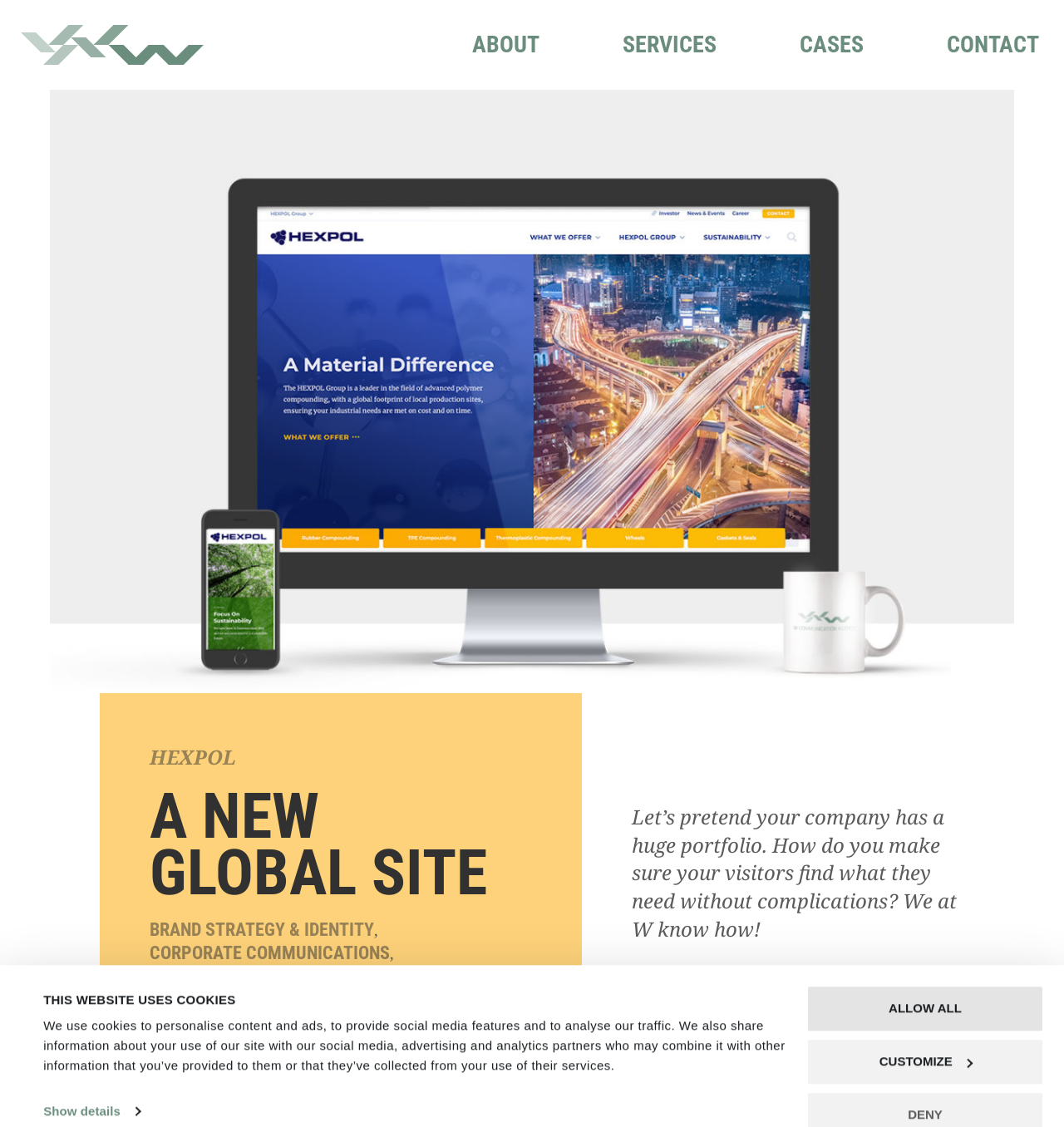Find the bounding box coordinates for the area you need to click to carry out the instruction: "Click on CASES". The coordinates should be four float numbers between 0 and 1, indicated as [left, top, right, bottom].

[0.752, 0.028, 0.812, 0.052]